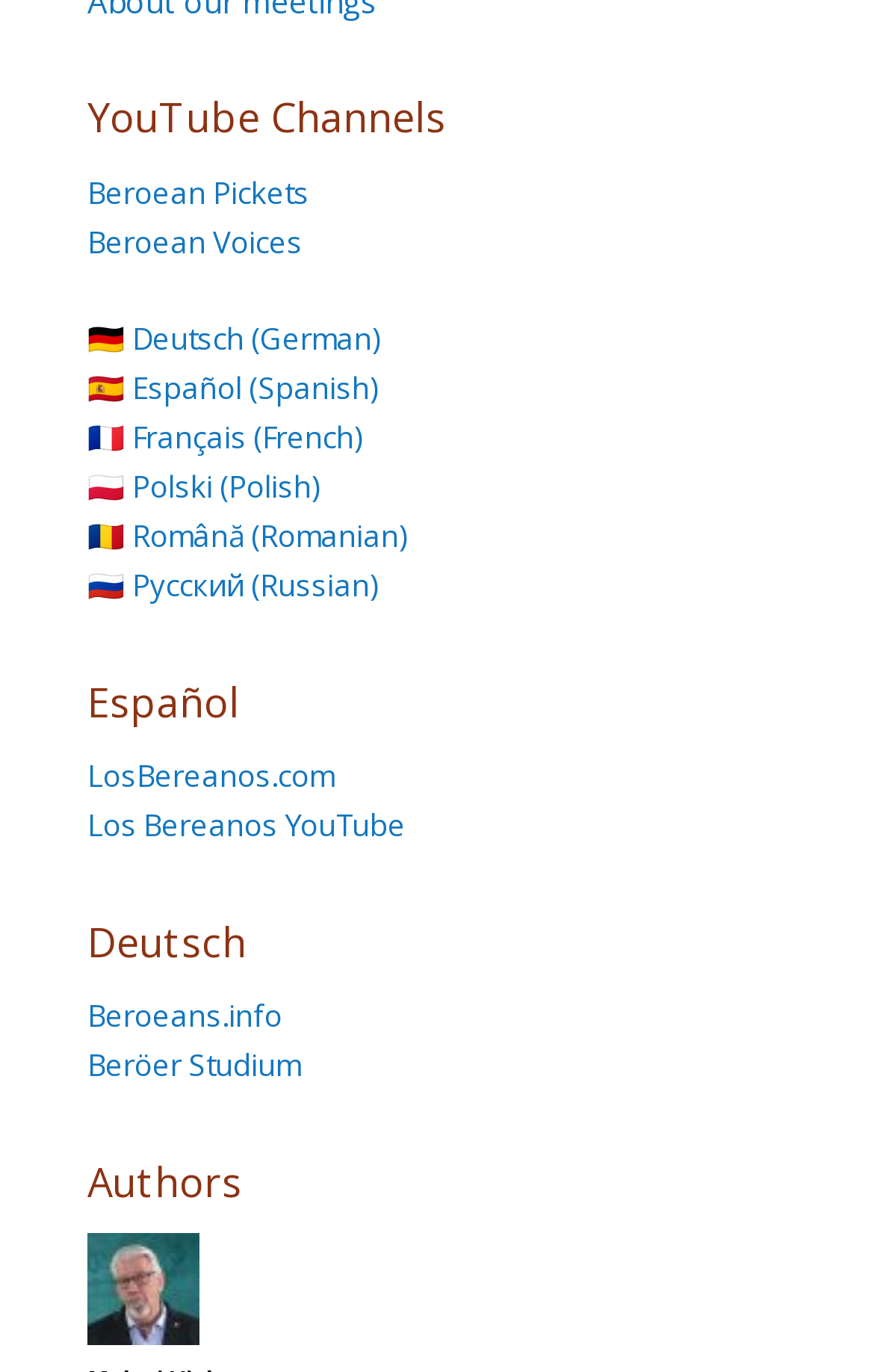Locate the bounding box coordinates of the clickable region necessary to complete the following instruction: "View Meleti Vivlon's profile". Provide the coordinates in the format of four float numbers between 0 and 1, i.e., [left, top, right, bottom].

[0.1, 0.898, 0.228, 0.98]